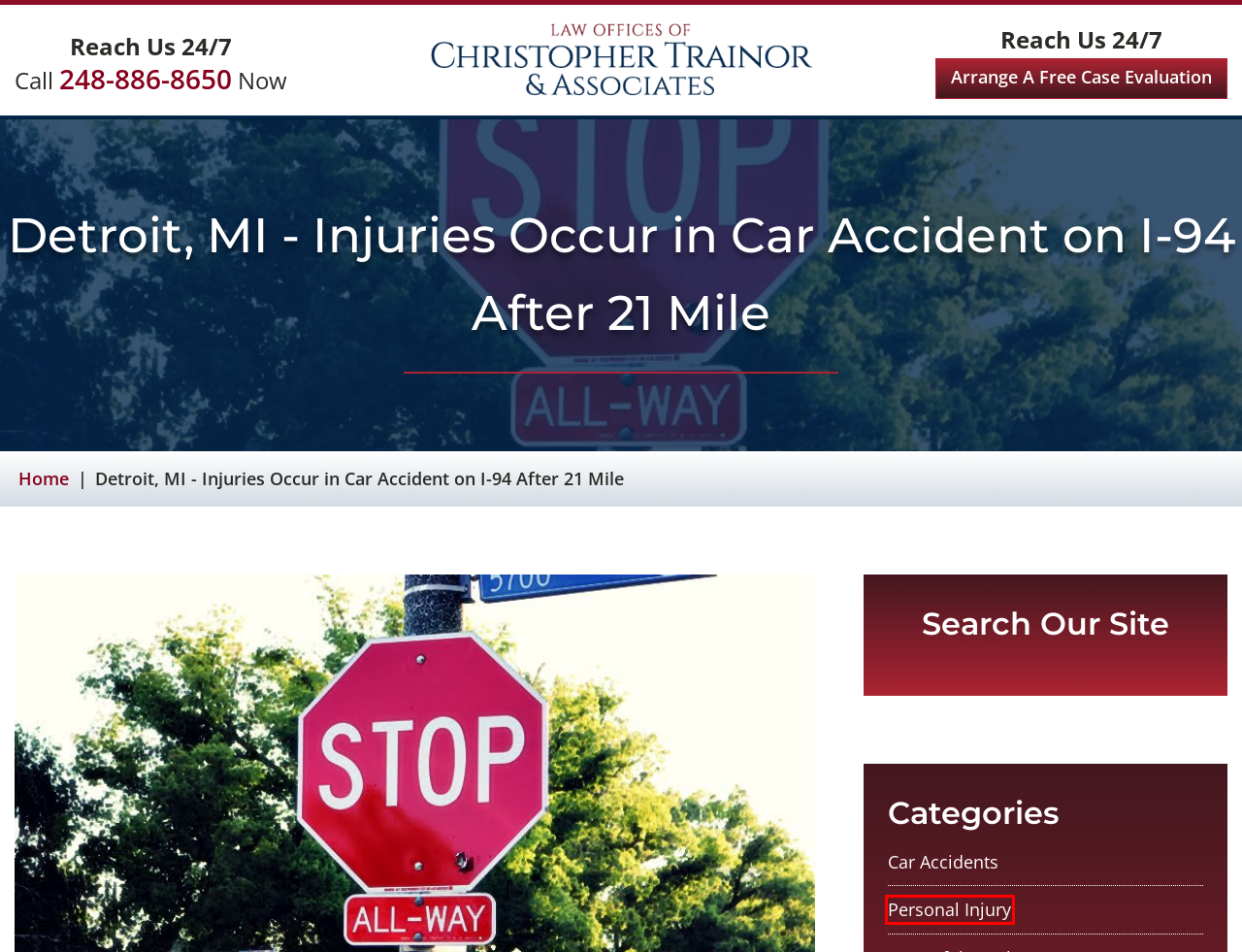Inspect the screenshot of a webpage with a red rectangle bounding box. Identify the webpage description that best corresponds to the new webpage after clicking the element inside the bounding box. Here are the candidates:
A. Detroit, MI - Major Vehicle Accident on I-94 near Metro Parkway | Michigan Legal Center
B. Personal Injury Archives | Michigan Legal Center
C. About | Law Offices of Christopher Trainor & Associates
D. Michigan Personal Injury Lawyer | Christopher Trainor & Assoc
E. DUI Archives | Michigan Legal Center
F. Truck Accidents Archives | Michigan Legal Center
G. Macomb, MI – Serious Collision on 25 Mile Rd near Schoenherr Rd | Michigan Legal Center
H. Lowell, MI – Injury Accident Reported on Lincoln Lake Ave NE | Michigan Legal Center

B